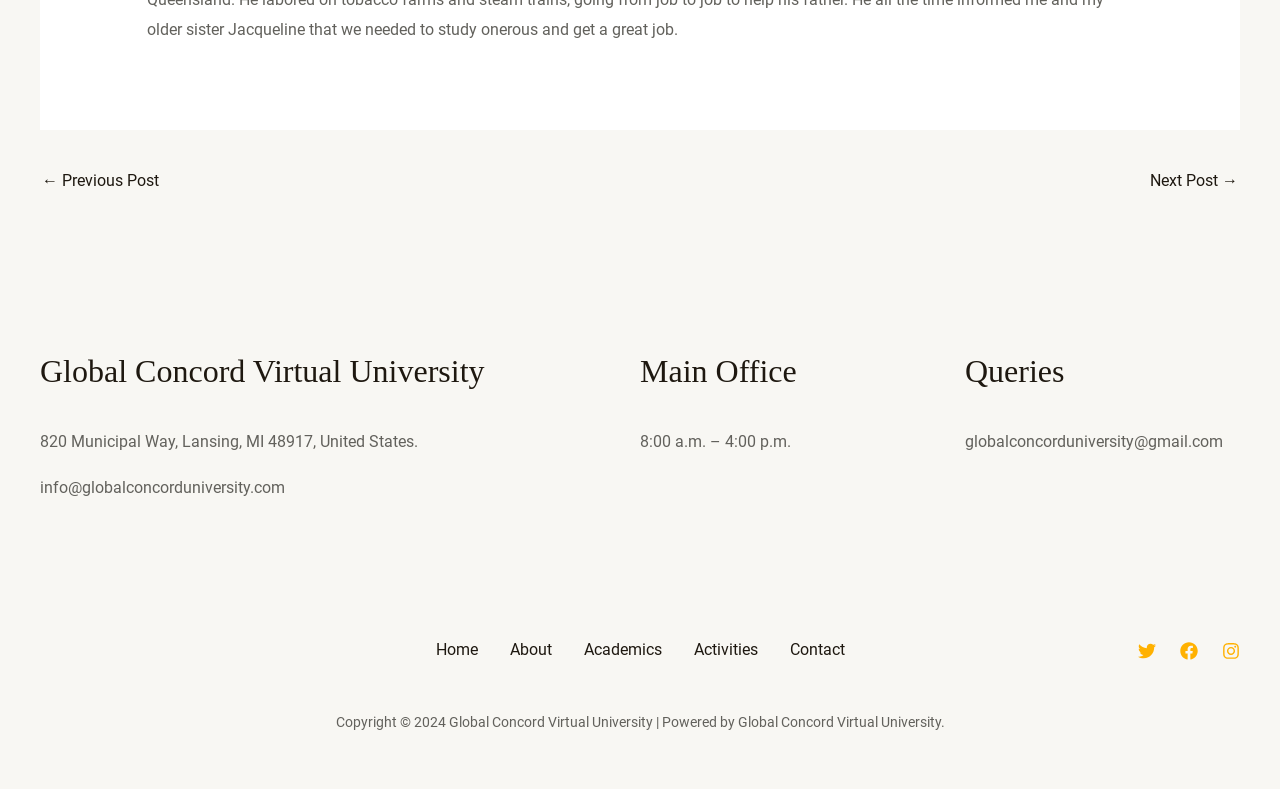Can you pinpoint the bounding box coordinates for the clickable element required for this instruction: "go to next post"? The coordinates should be four float numbers between 0 and 1, i.e., [left, top, right, bottom].

[0.898, 0.208, 0.967, 0.255]